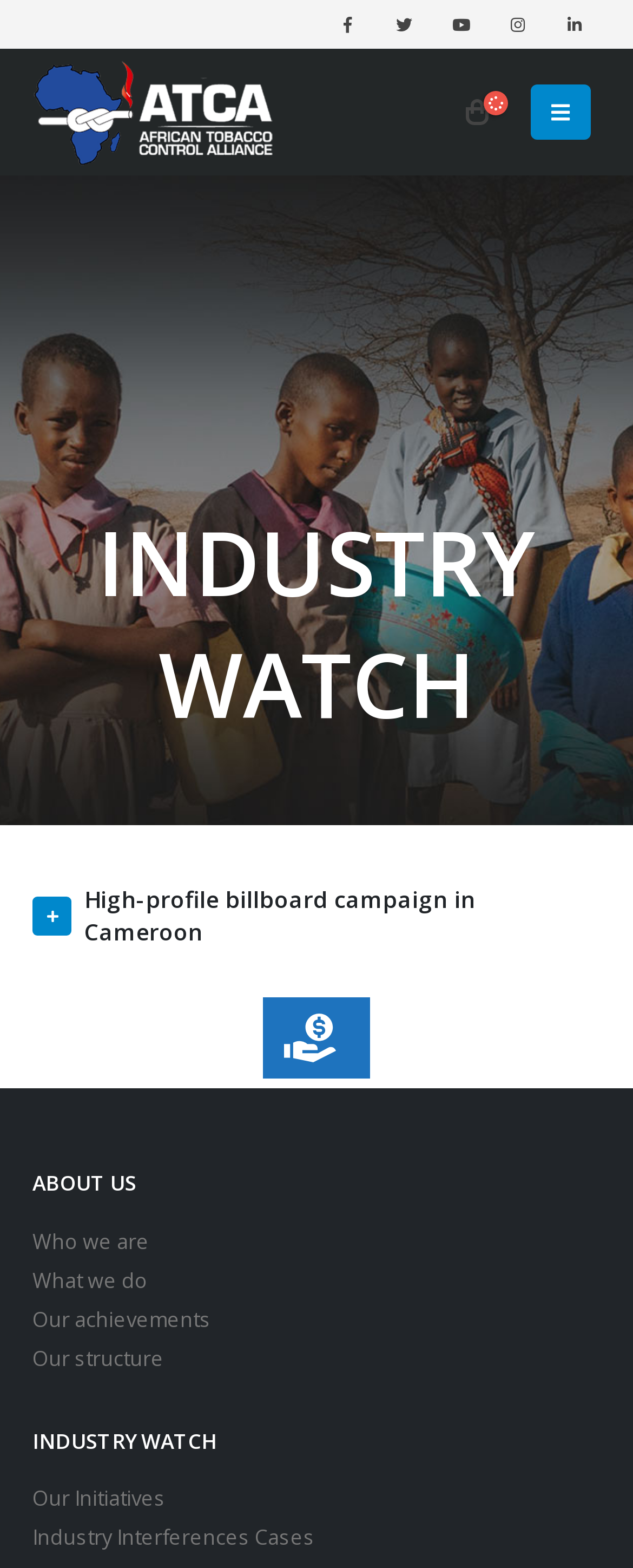Identify the bounding box coordinates of the part that should be clicked to carry out this instruction: "View Our Initiatives".

[0.051, 0.947, 0.262, 0.965]